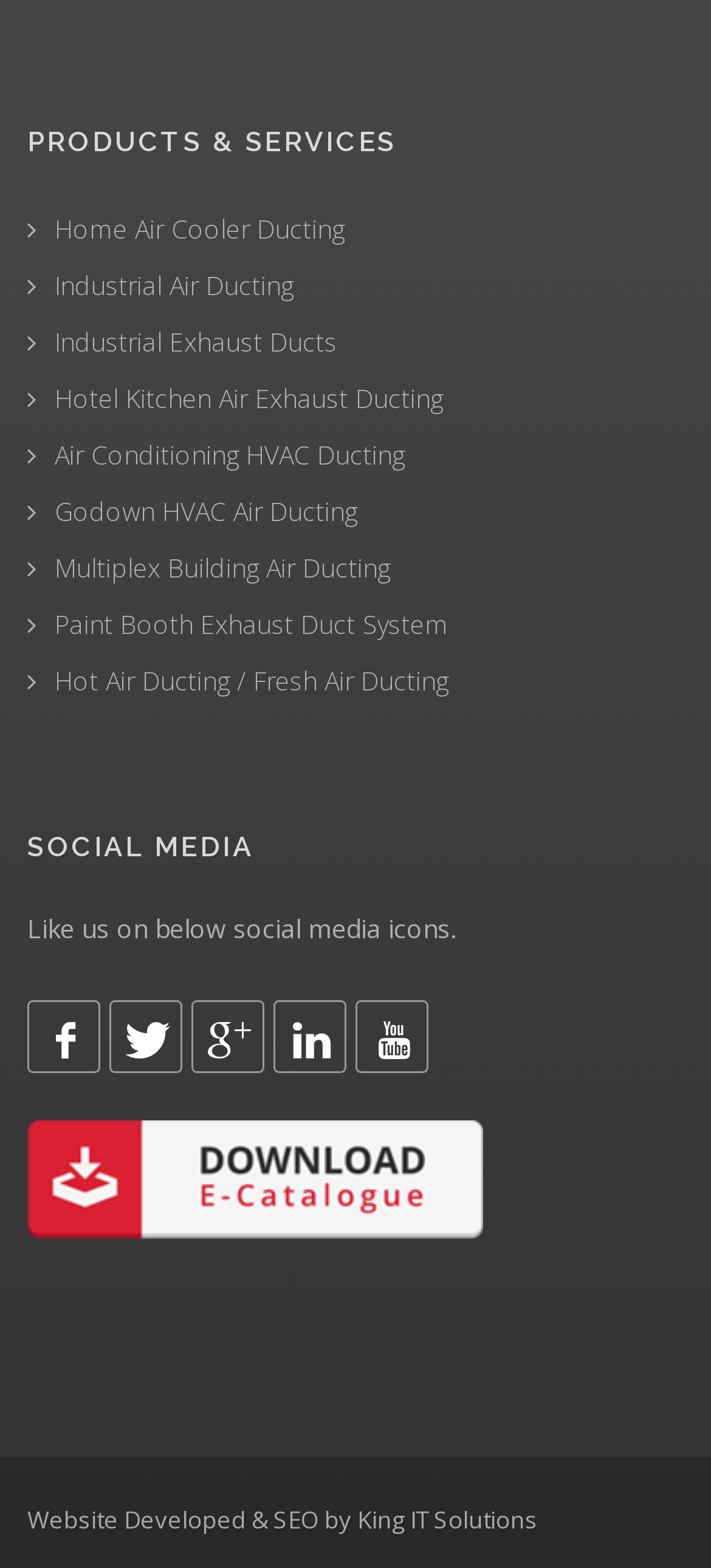Identify the bounding box coordinates for the element you need to click to achieve the following task: "Go to Website". Provide the bounding box coordinates as four float numbers between 0 and 1, in the form [left, top, right, bottom].

[0.038, 0.959, 0.167, 0.979]